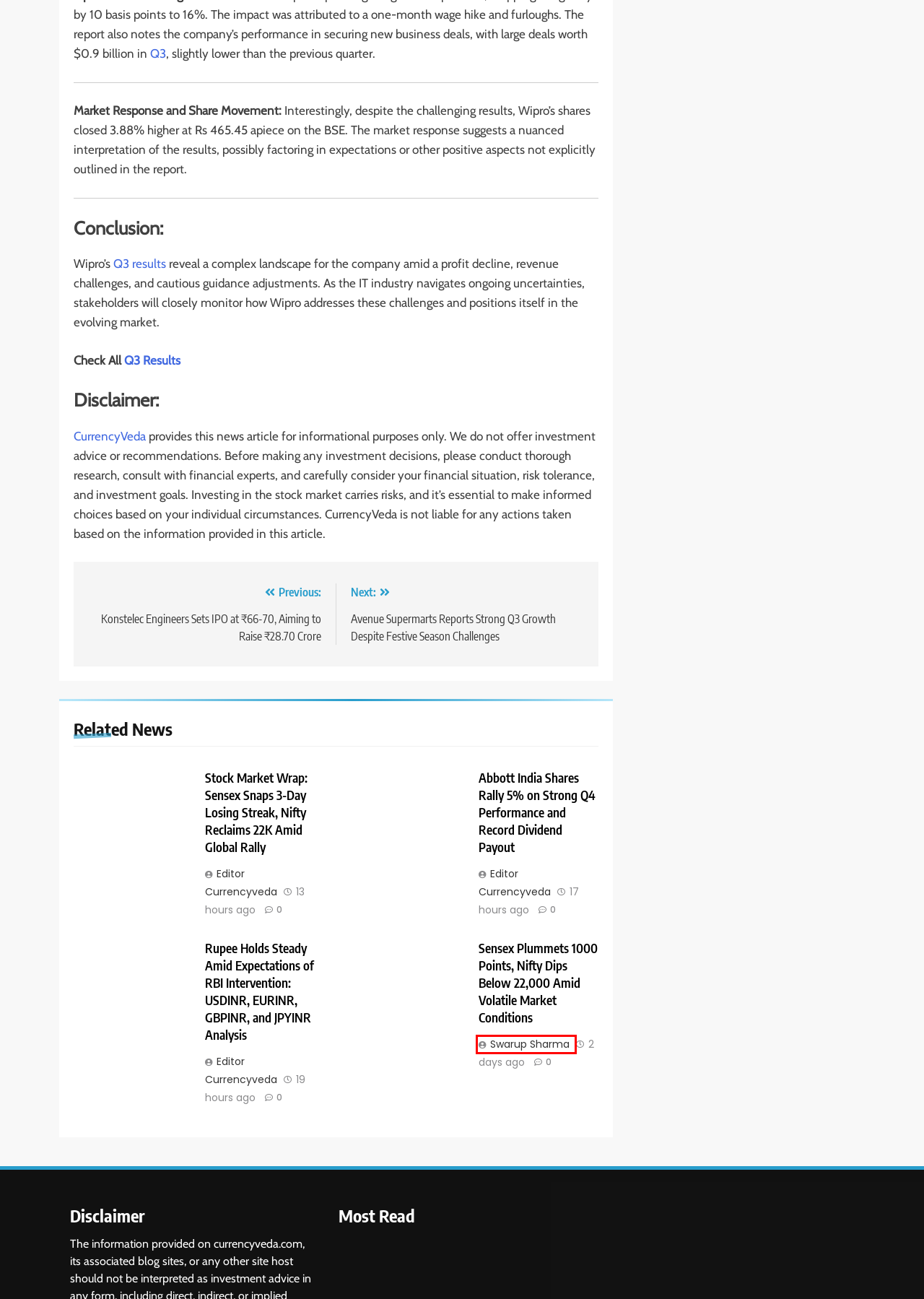You have a screenshot of a webpage, and a red bounding box highlights an element. Select the webpage description that best fits the new page after clicking the element within the bounding box. Options are:
A. Konstelec Engineers Sets IPO at ₹66-70, Aiming to Raise ₹28.70 Crore - CurrencyVeda
B. Swarup Sharma, Author at CurrencyVeda
C. Currency Market Analysis: Rupee's Slight Gain Amidst Asian Peers' Rise - CurrencyVeda
D. You searched for q3 - CurrencyVeda
E. Business Archives - CurrencyVeda
F. Sensex Plummets 1000 Points, Nifty Dips Below 22,000 Amid Volatile Market Conditions - CurrencyVeda
G. Avenue Supermarts Reports Strong Q3 Growth Despite Festive Season Challenges - CurrencyVeda
H. You searched for Q3 - CurrencyVeda

B